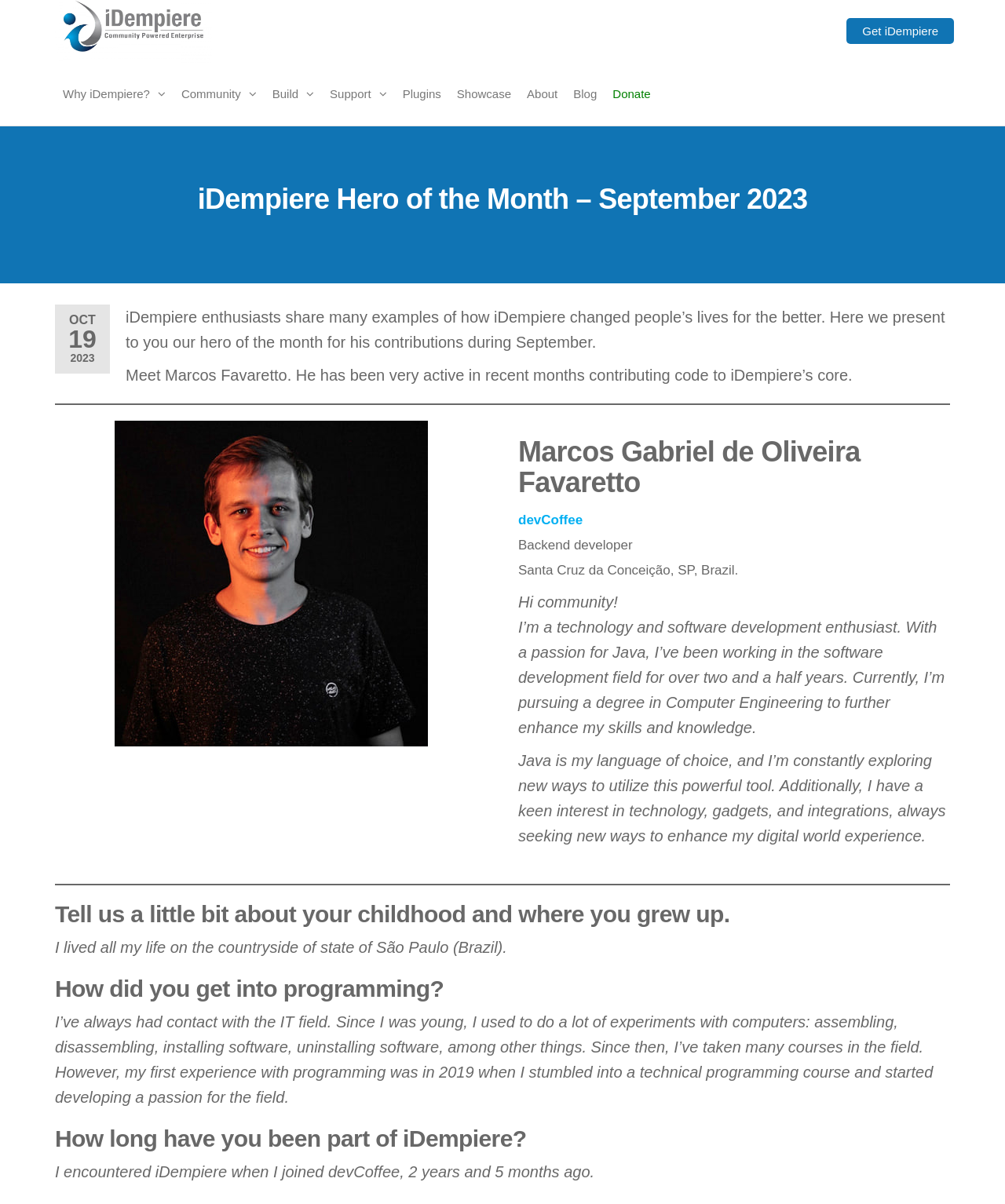Write a detailed summary of the webpage, including text, images, and layout.

The webpage is dedicated to featuring the "iDempiere Hero of the Month" for September 2023, Marcos Favaretto. At the top, there is a navigation menu with links to various sections of the website, including "Why iDempiere?", "Community", "Build", "Support", "Plugins", "Showcase", "About", "Blog", and "Donate". 

Below the navigation menu, there is a heading that displays the title "iDempiere Hero of the Month – September 2023". To the right of the heading, there are three smaller texts displaying the date "OCT 19, 2023". 

The main content of the page is divided into sections, separated by horizontal lines. The first section introduces Marcos Favaretto, describing him as an active contributor to iDempiere's core. There is a figure, likely an image of Marcos, to the left of the text. 

The next section is a heading that displays Marcos' name, followed by a link to "devCoffee" and his job title "Backend developer". Below this, there are several paragraphs of text that describe Marcos' background, interests, and experience in software development. 

The following sections are formatted as a Q&A, with headings that ask questions about Marcos' childhood, how he got into programming, and how long he has been part of iDempiere. Each question is followed by a paragraph of text that provides Marcos' response.